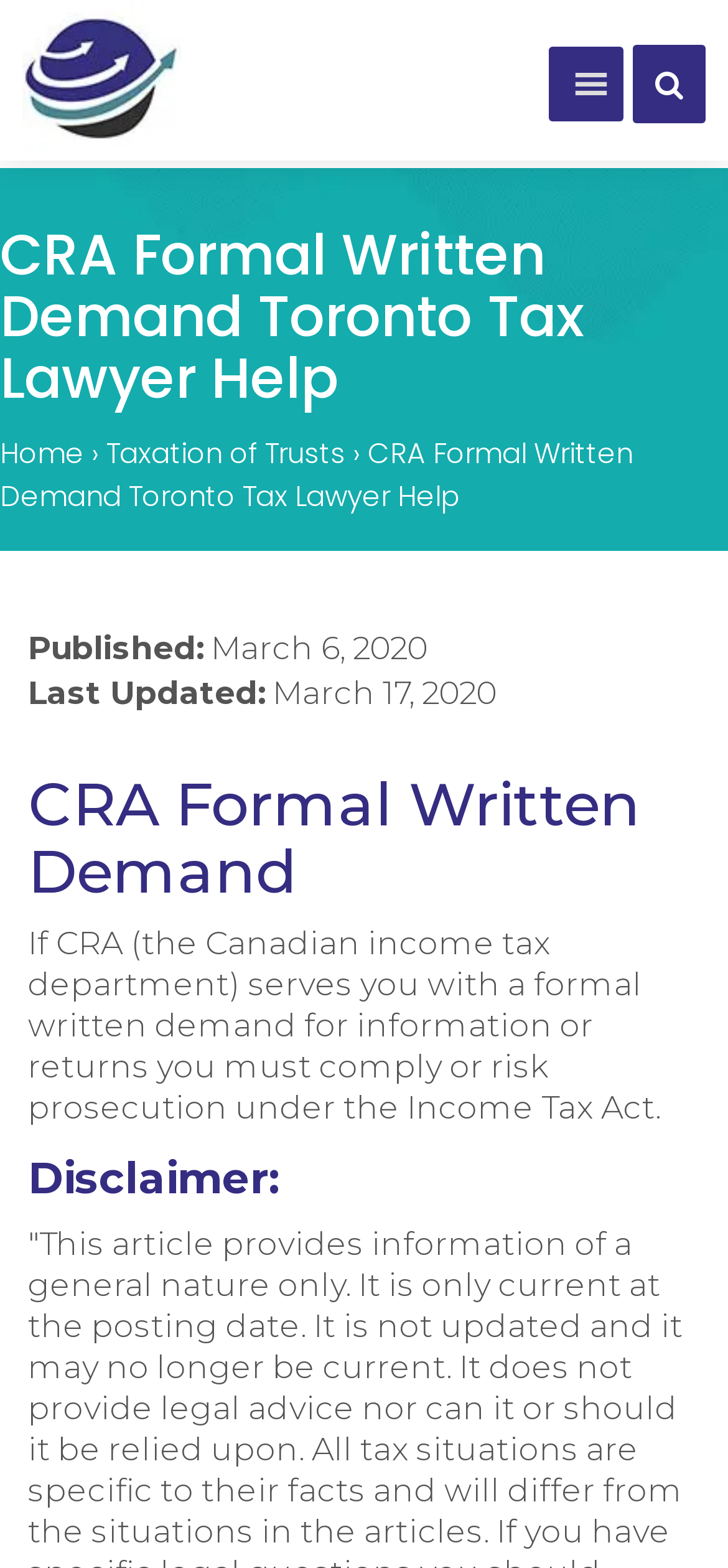Answer the question below with a single word or a brief phrase: 
What is the purpose of the webpage?

To provide information on CRA formal written demand